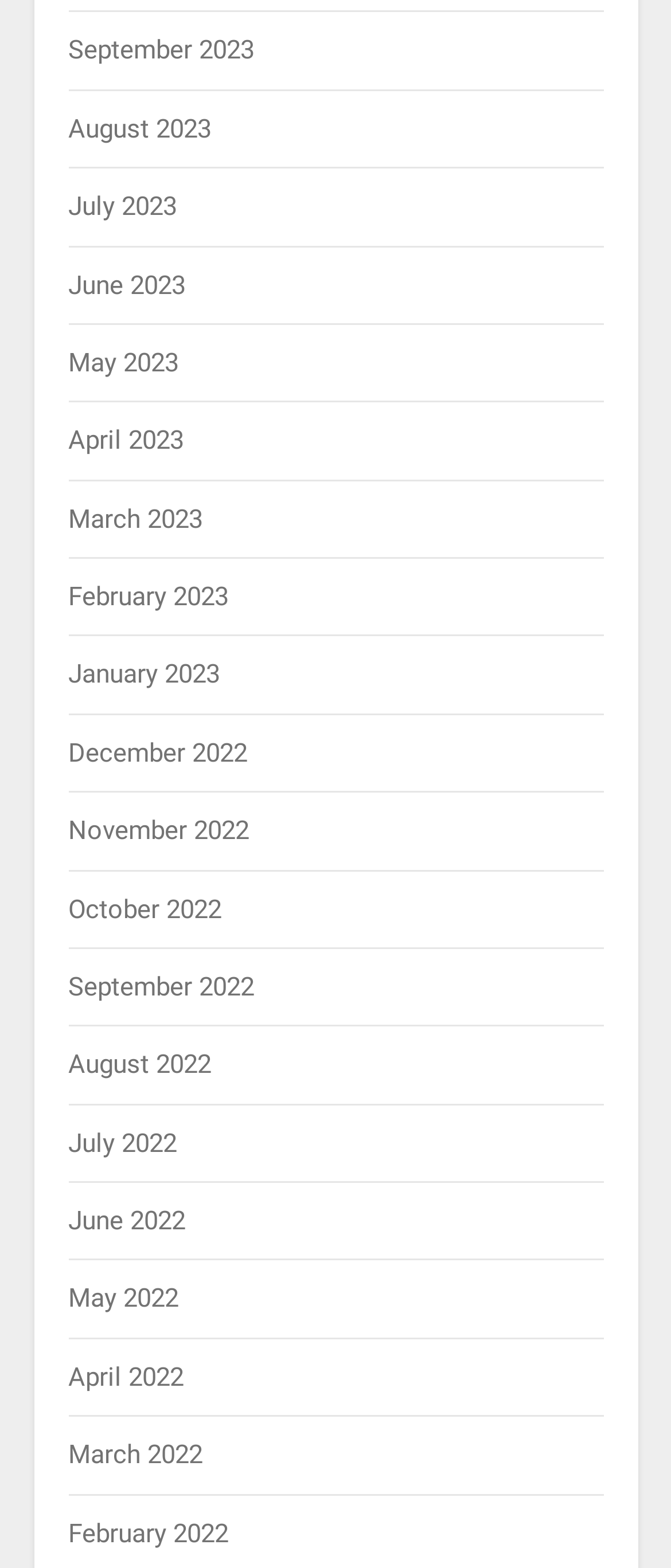How many links are on this webpage?
Based on the image, give a one-word or short phrase answer.

24